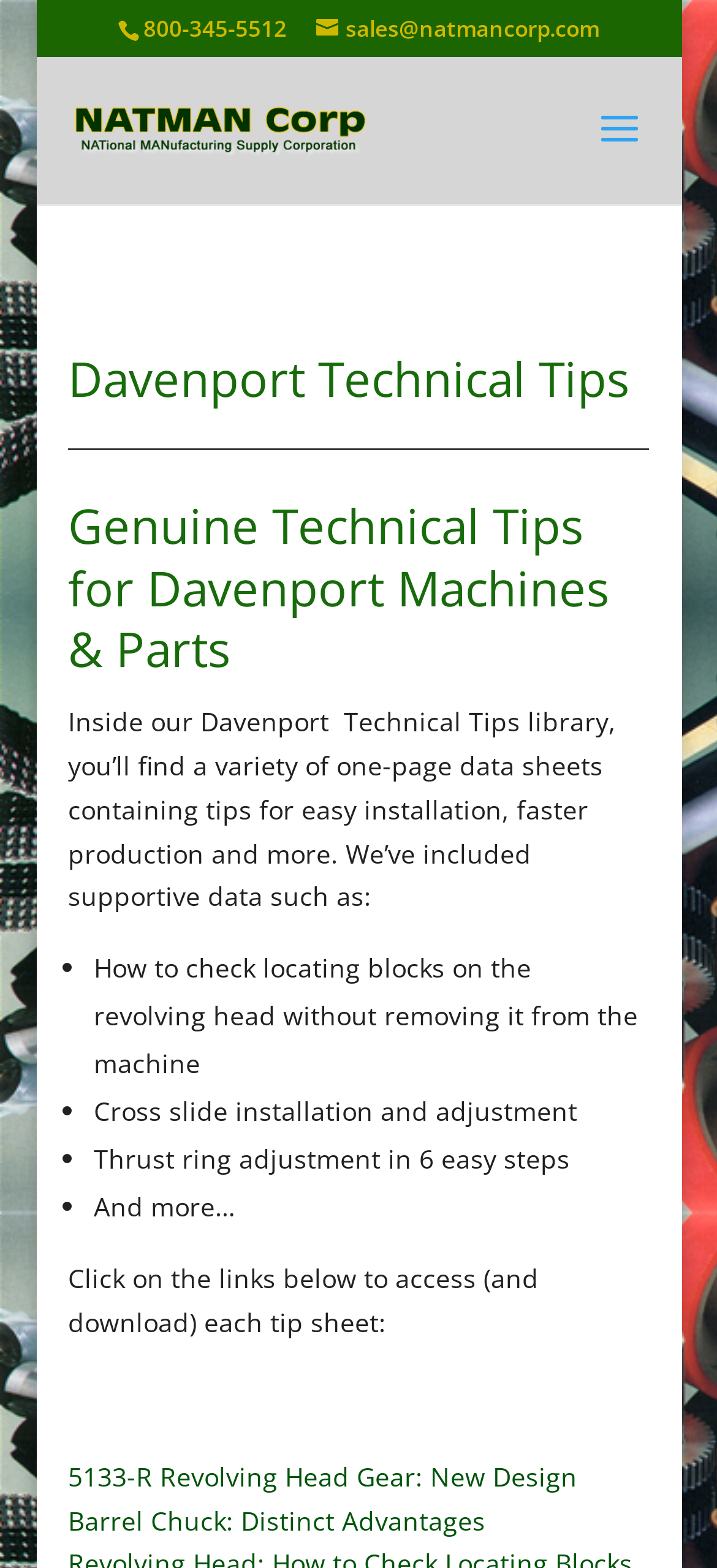What is the purpose of the Davenport Technical Tips library?
Give a detailed and exhaustive answer to the question.

The purpose of the Davenport Technical Tips library is to provide one-page data sheets containing tips for easy installation and faster production, as stated in the webpage's content.